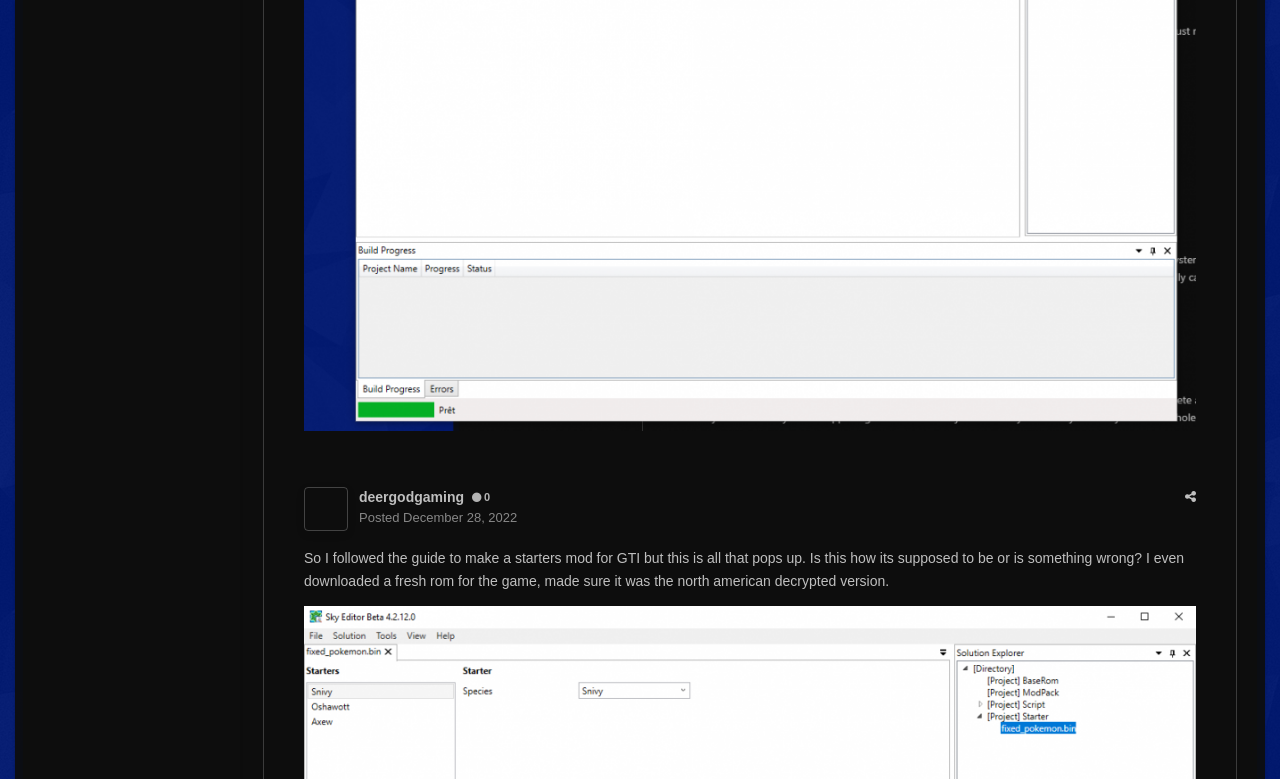What is the purpose of this webpage?
Refer to the image and respond with a one-word or short-phrase answer.

Create an account or sign in